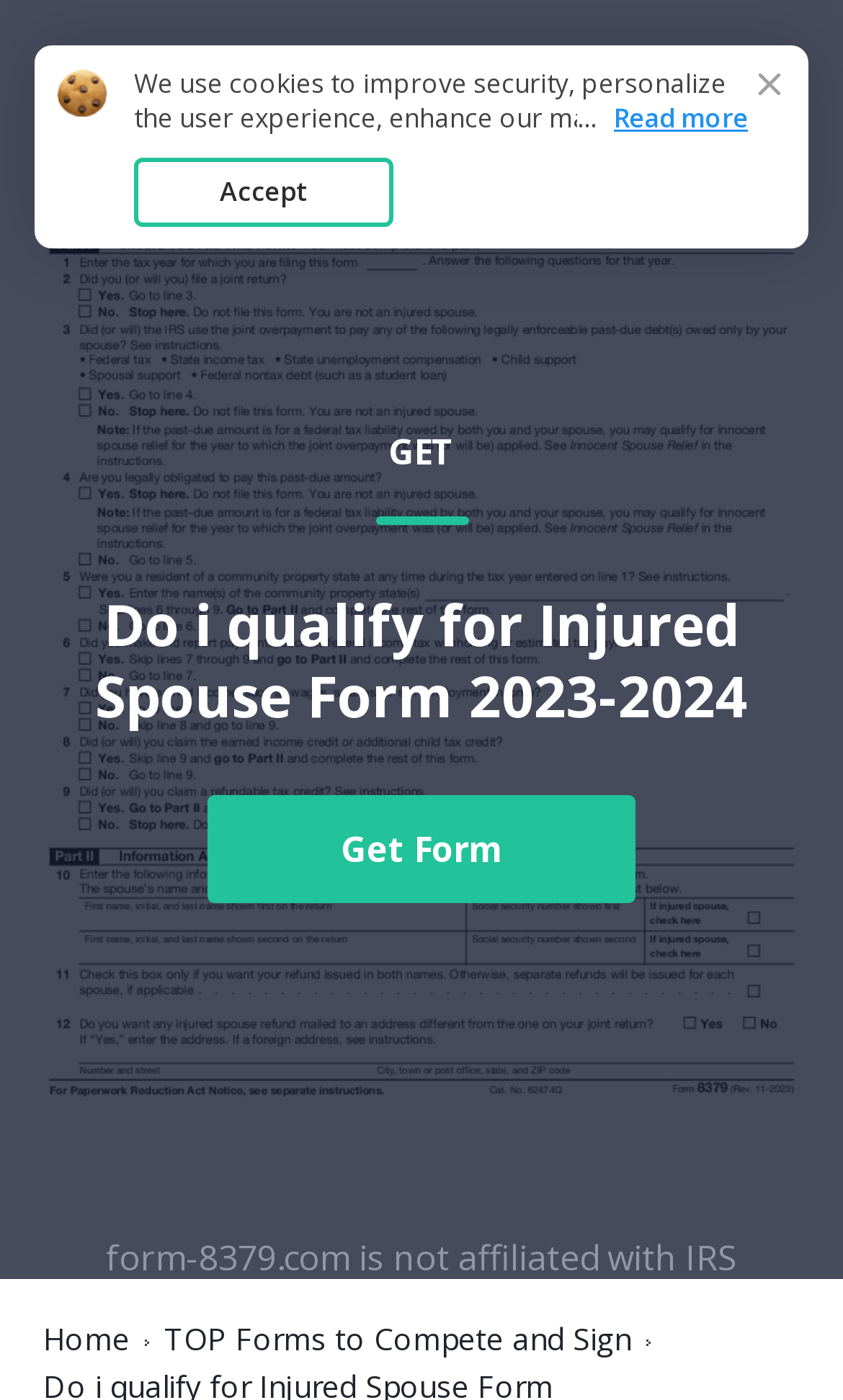Answer the question using only one word or a concise phrase: How many links are there in the top section?

Three